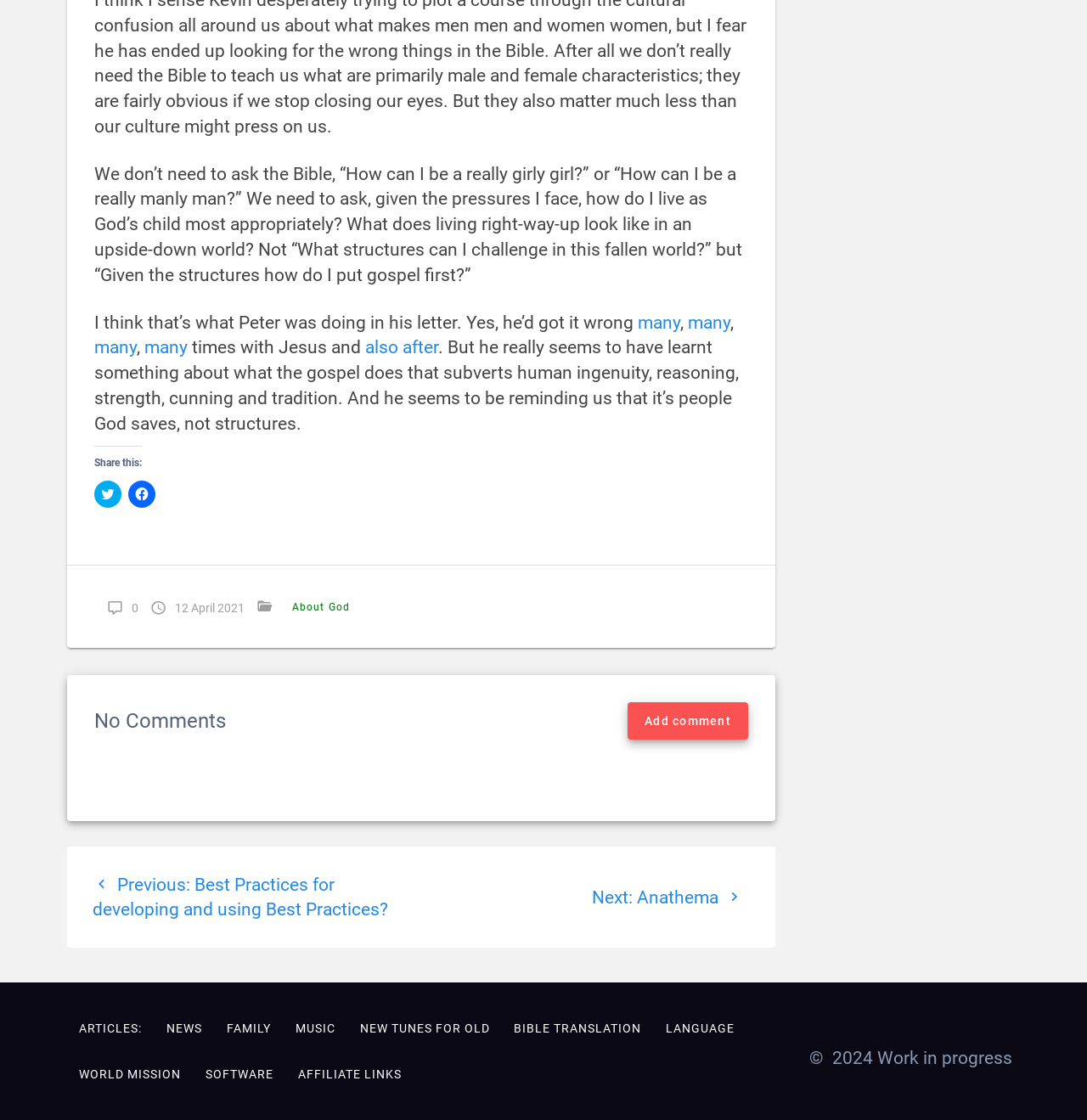Please indicate the bounding box coordinates of the element's region to be clicked to achieve the instruction: "Read the previous post". Provide the coordinates as four float numbers between 0 and 1, i.e., [left, top, right, bottom].

[0.085, 0.78, 0.357, 0.821]